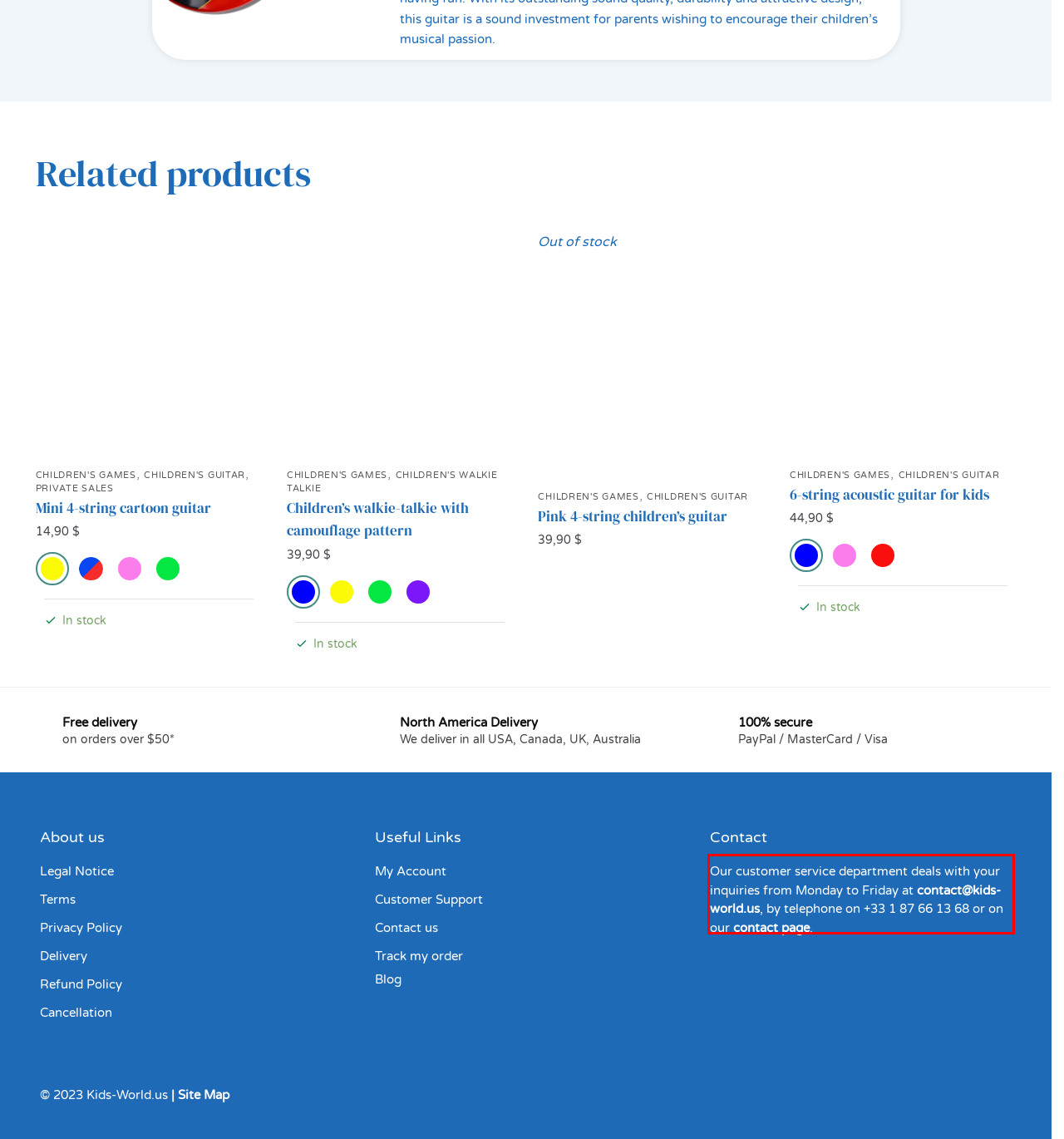Within the screenshot of the webpage, there is a red rectangle. Please recognize and generate the text content inside this red bounding box.

Our customer service department deals with your inquiries from Monday to Friday at contact@kids-world.us, by telephone on +33 1 87 66 13 68 or on our contact page.